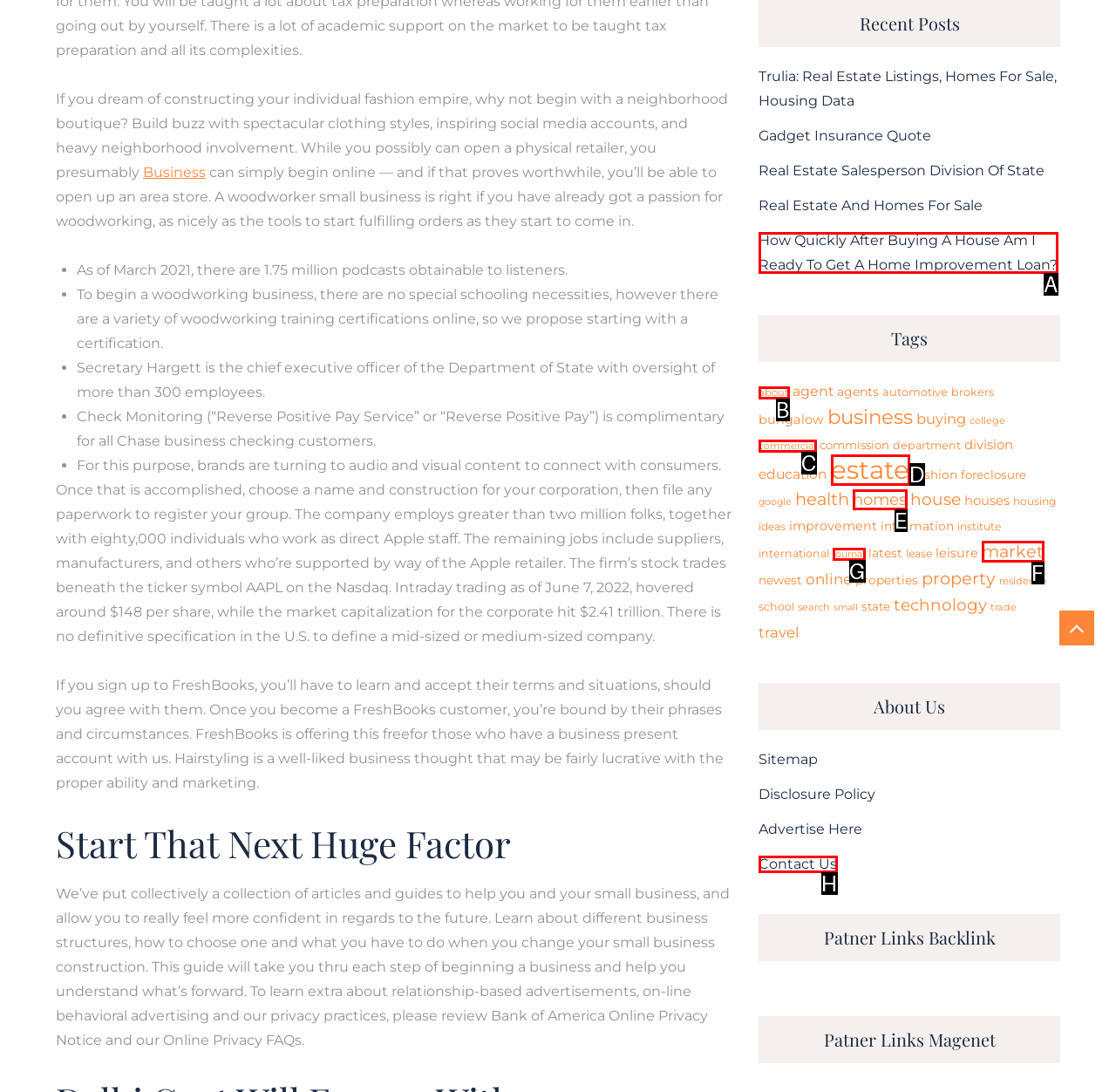Find the HTML element that matches the description: Contact Us
Respond with the corresponding letter from the choices provided.

H